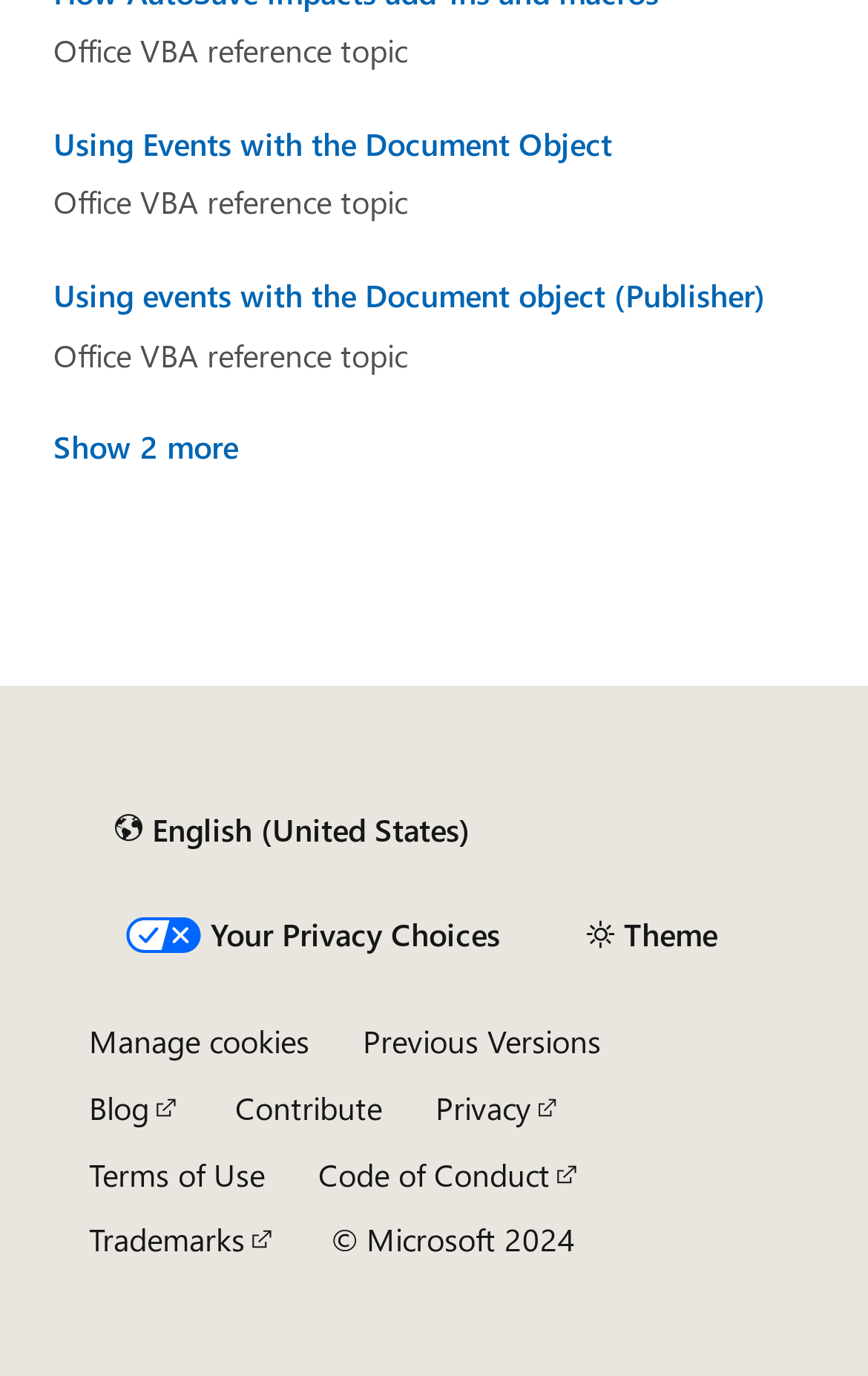Please provide a detailed answer to the question below based on the screenshot: 
What is the current language setting?

The link 'Content language selector. Currently set to English (United States).' suggests that the current language setting is English (United States).